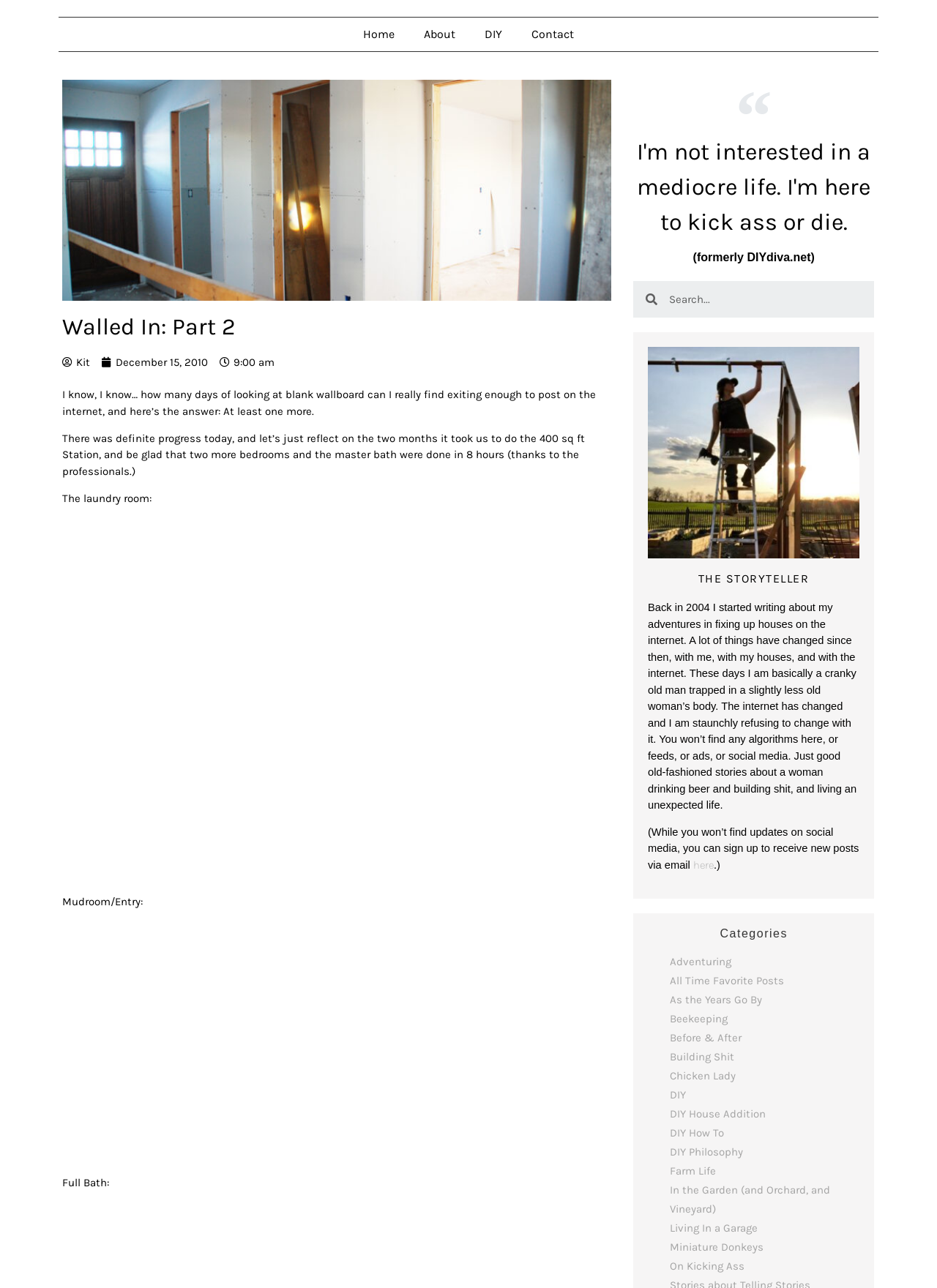Please determine the bounding box coordinates, formatted as (top-left x, top-left y, bottom-right x, bottom-right y), with all values as floating point numbers between 0 and 1. Identify the bounding box of the region described as: title="DSC_1125 by kitliz, on Flickr"

[0.066, 0.401, 0.652, 0.686]